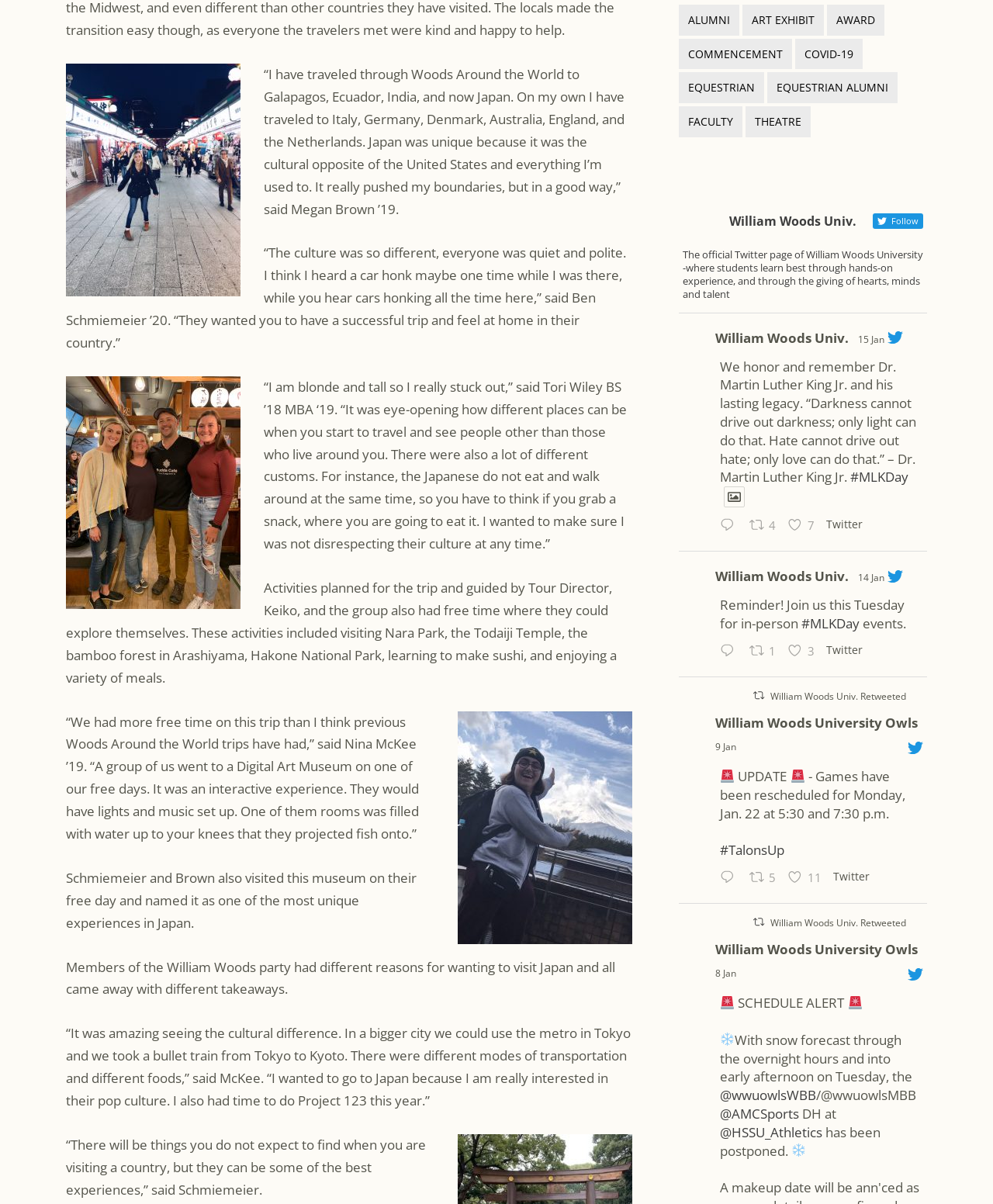For the element described, predict the bounding box coordinates as (top-left x, top-left y, bottom-right x, bottom-right y). All values should be between 0 and 1. Element description: William Woods Univ.

[0.72, 0.272, 0.855, 0.289]